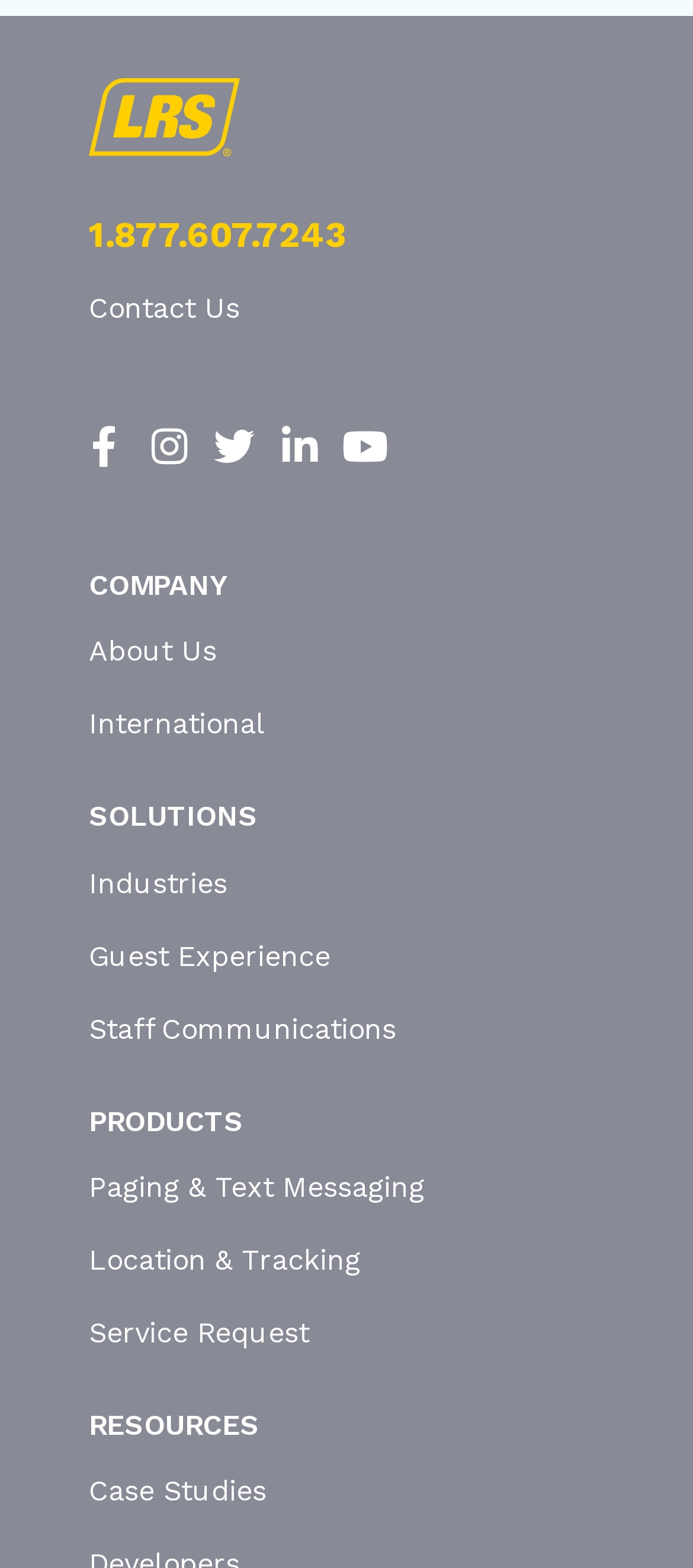Locate the bounding box coordinates of the element that needs to be clicked to carry out the instruction: "Check out FASHION". The coordinates should be given as four float numbers ranging from 0 to 1, i.e., [left, top, right, bottom].

None